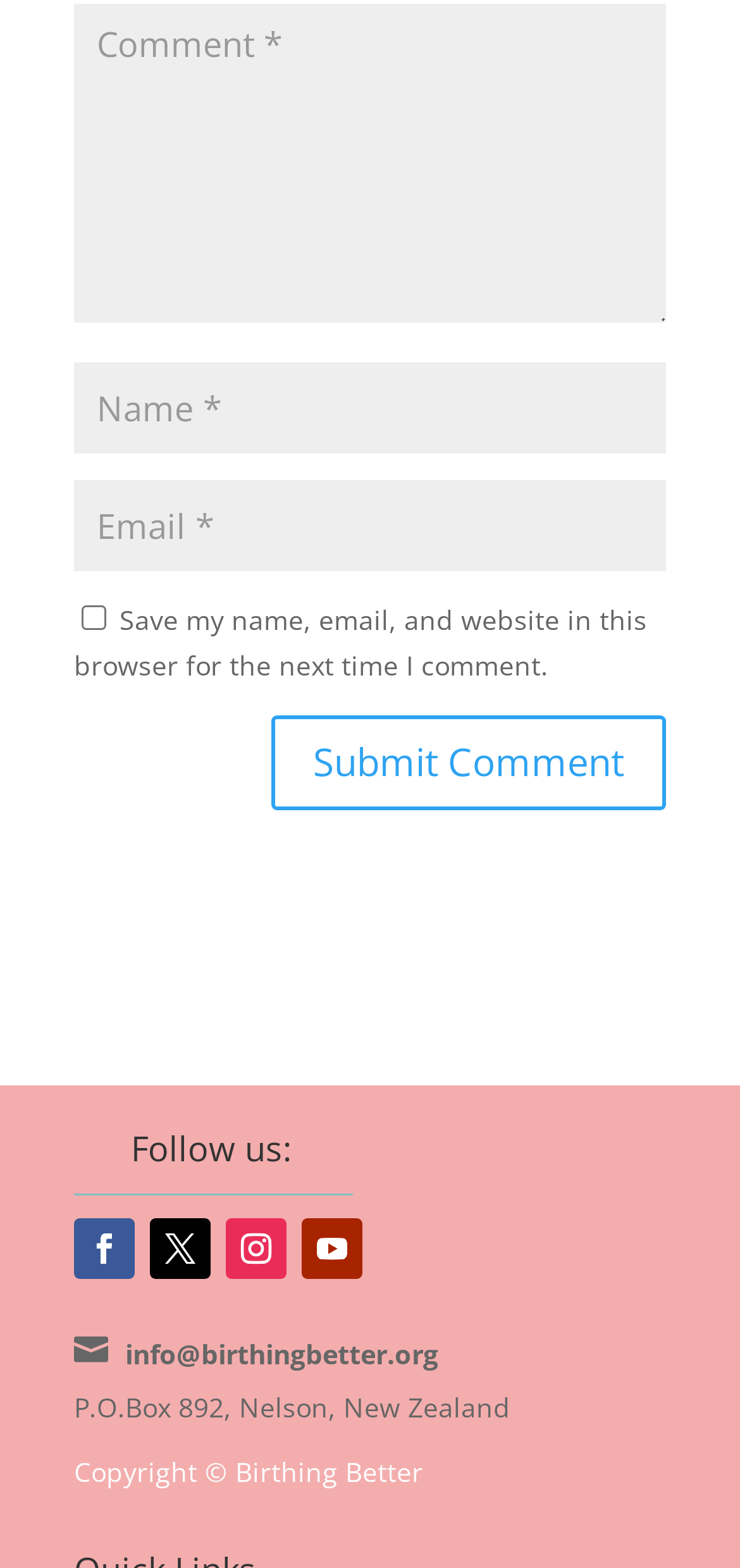What is the organization's email address?
By examining the image, provide a one-word or phrase answer.

info@birthingbetter.org